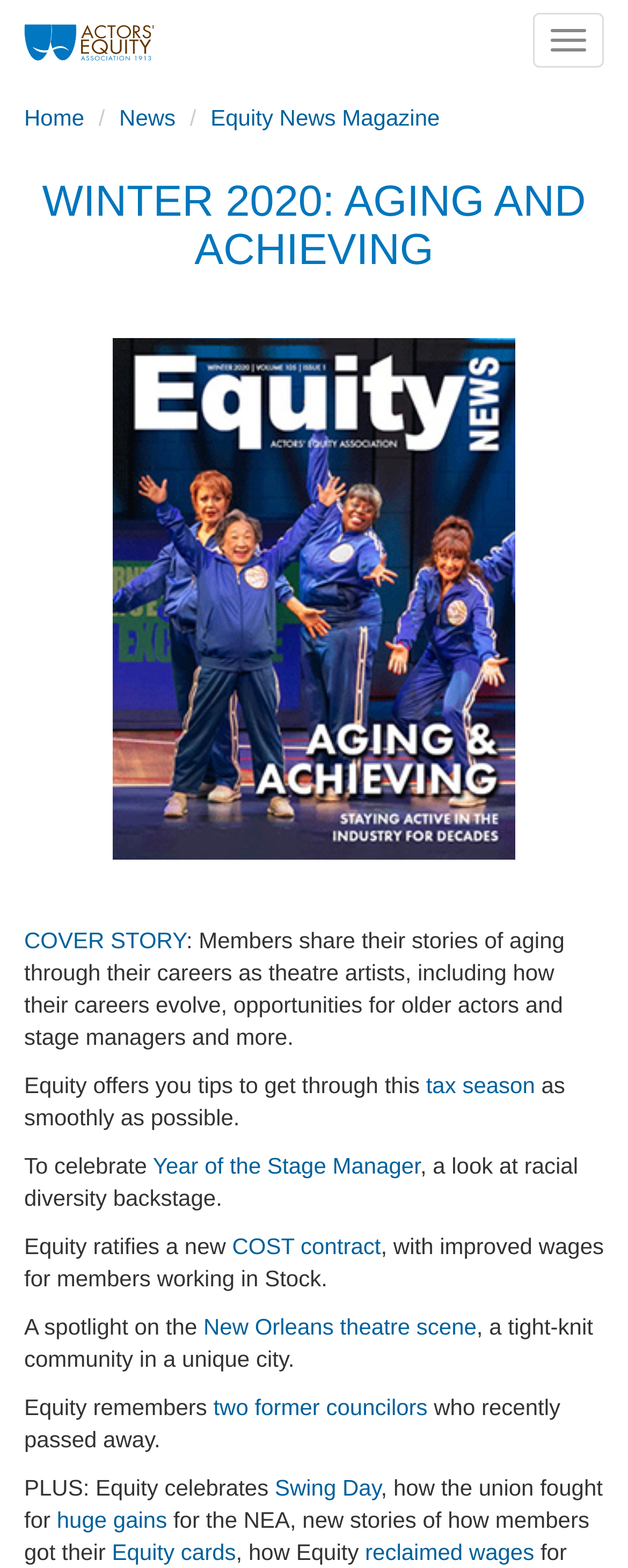Please identify and generate the text content of the webpage's main heading.

WINTER 2020: AGING AND ACHIEVING